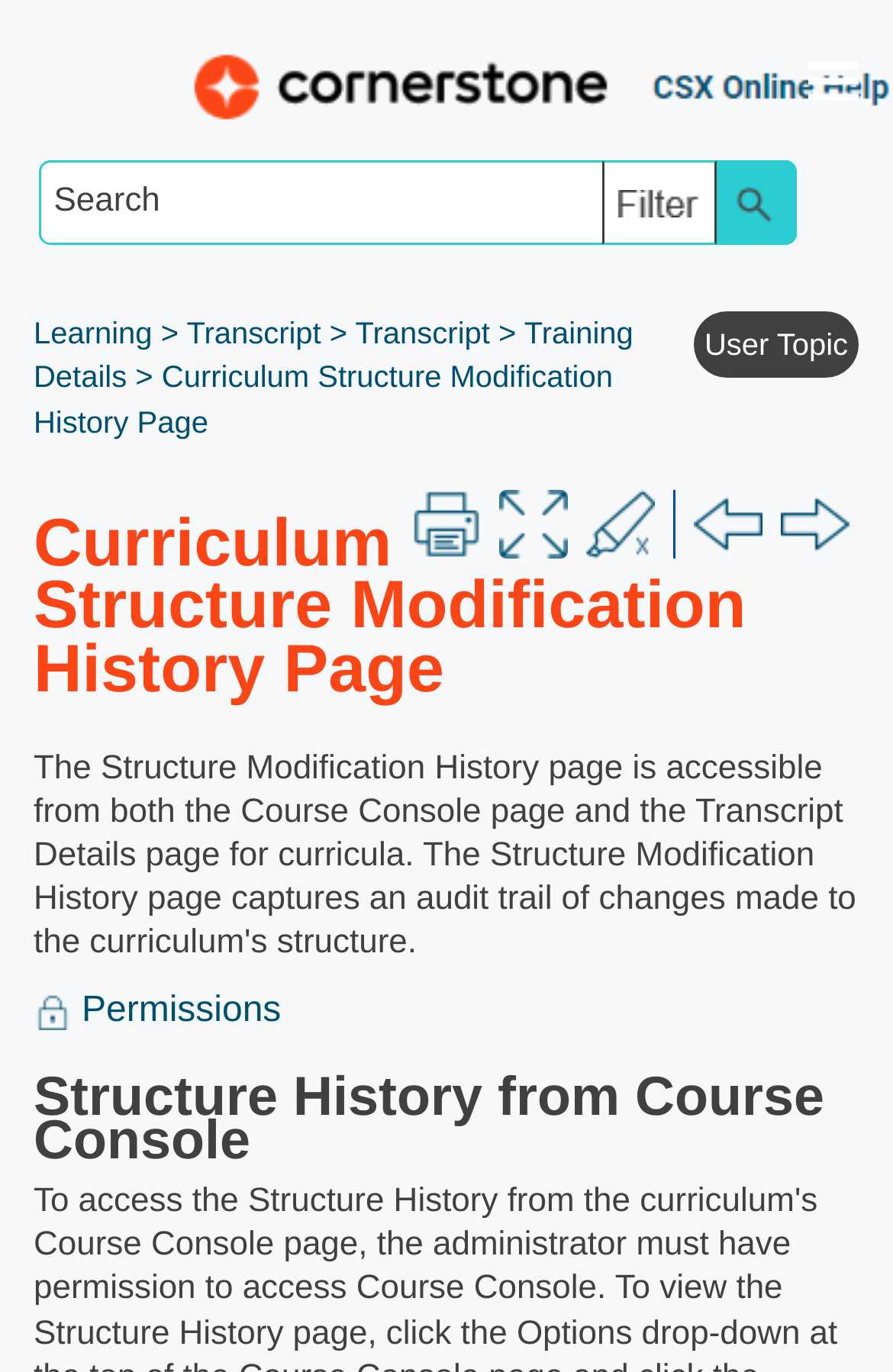Is the navigation panel expanded?
Using the visual information from the image, give a one-word or short-phrase answer.

False